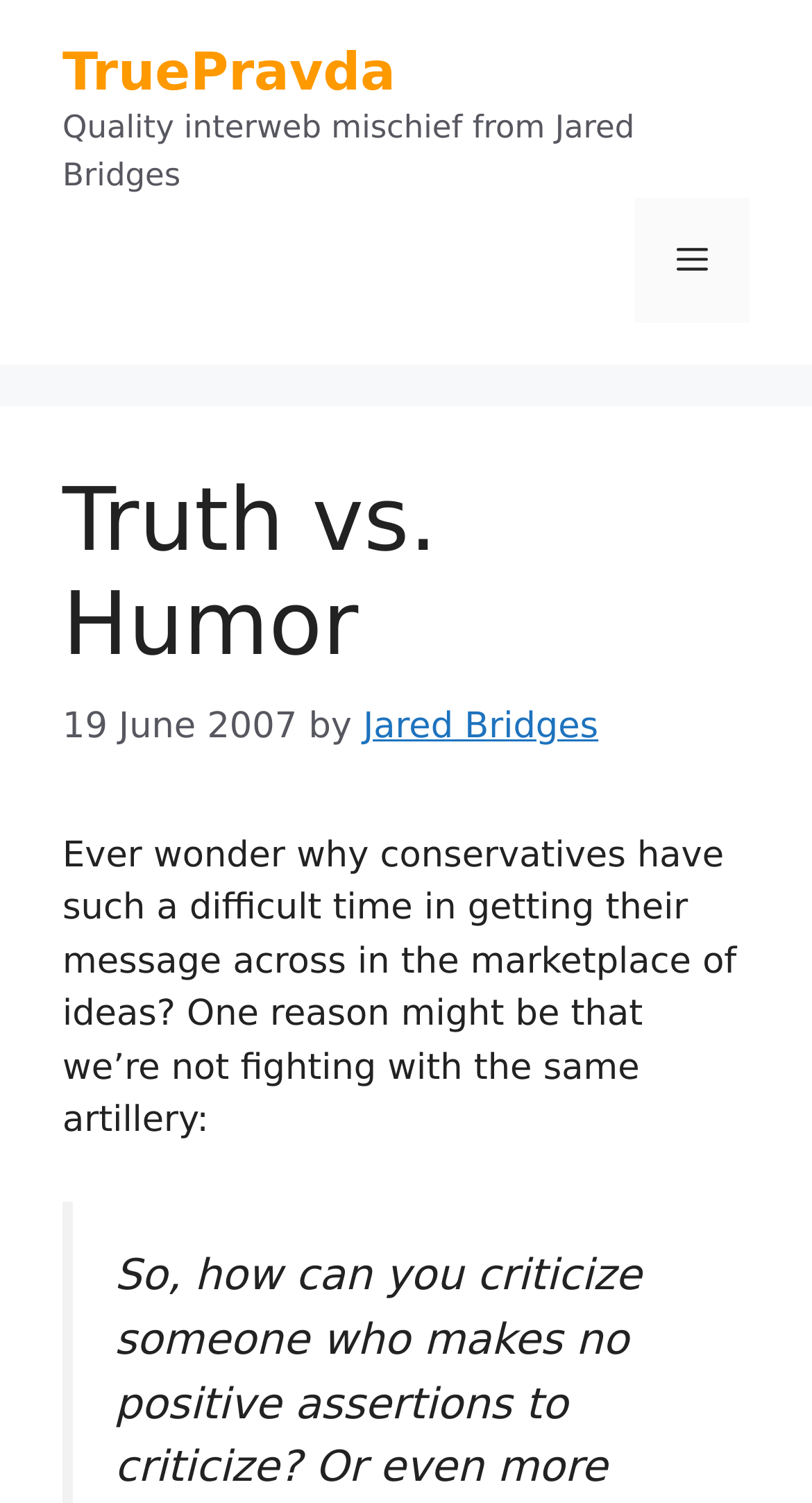Who is the author of the article?
Look at the image and respond with a single word or a short phrase.

Jared Bridges